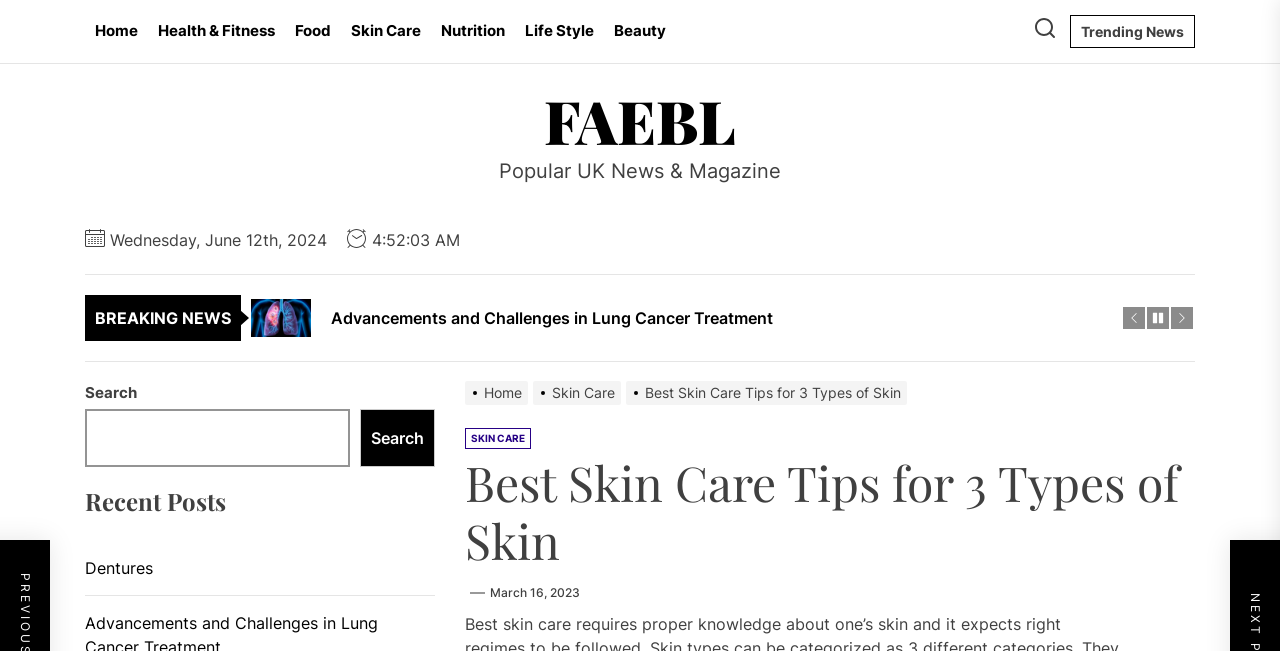Calculate the bounding box coordinates for the UI element based on the following description: "Real Estate for Sale". Ensure the coordinates are four float numbers between 0 and 1, i.e., [left, top, right, bottom].

None